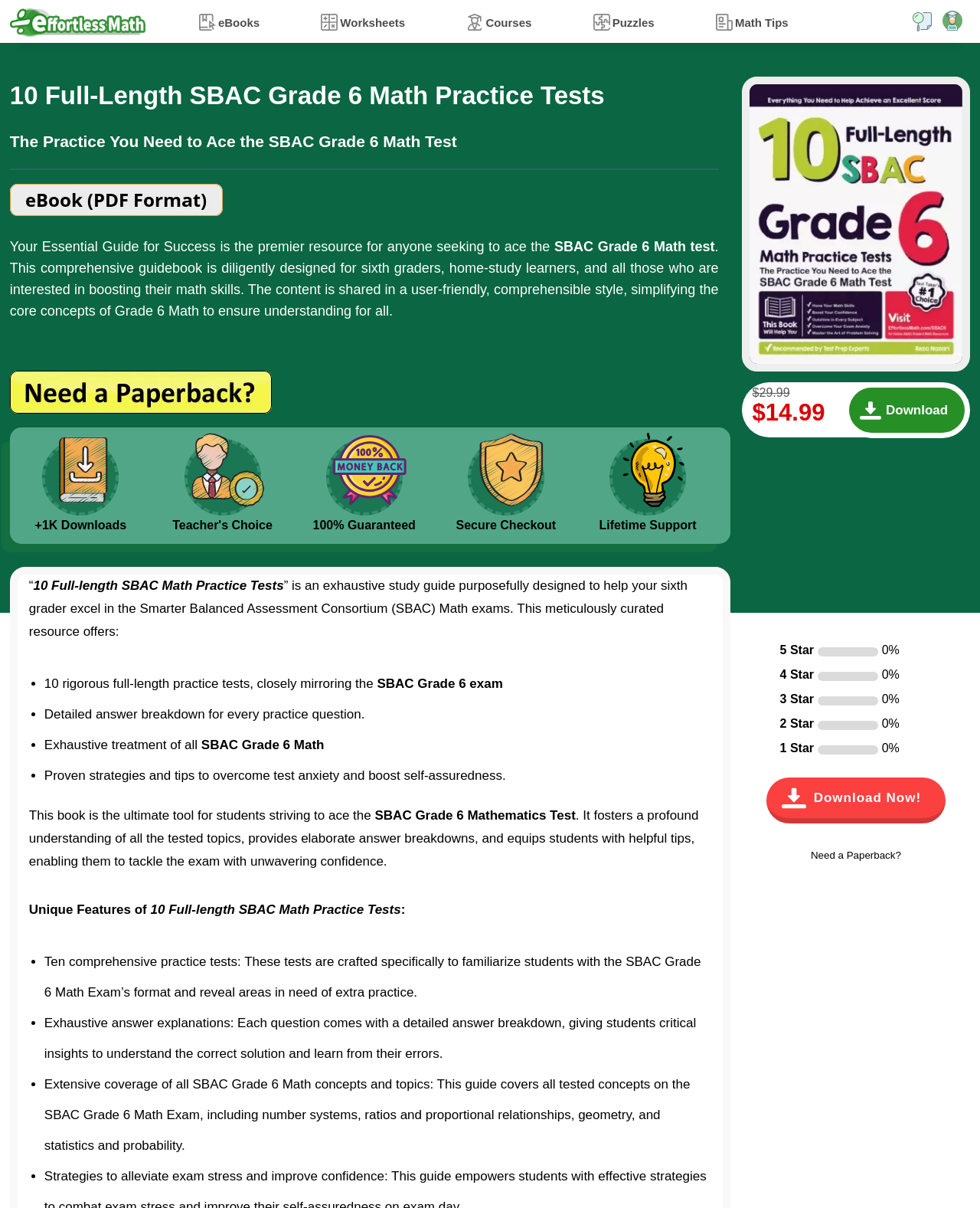Please determine the bounding box coordinates of the section I need to click to accomplish this instruction: "View the 'Math Tips'".

[0.73, 0.0, 0.804, 0.036]